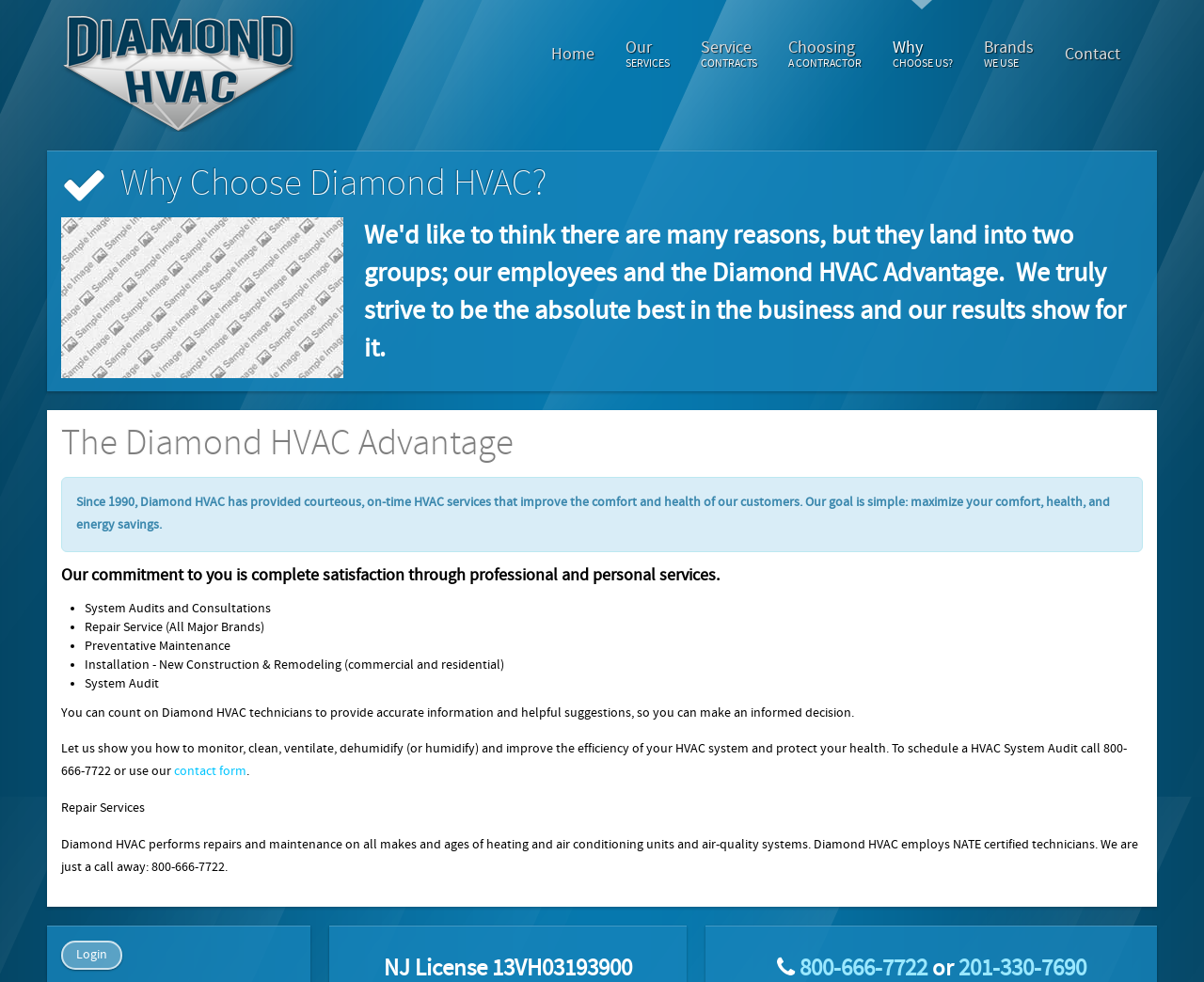Provide the bounding box coordinates of the HTML element described by the text: "Login".

[0.051, 0.958, 0.102, 0.988]